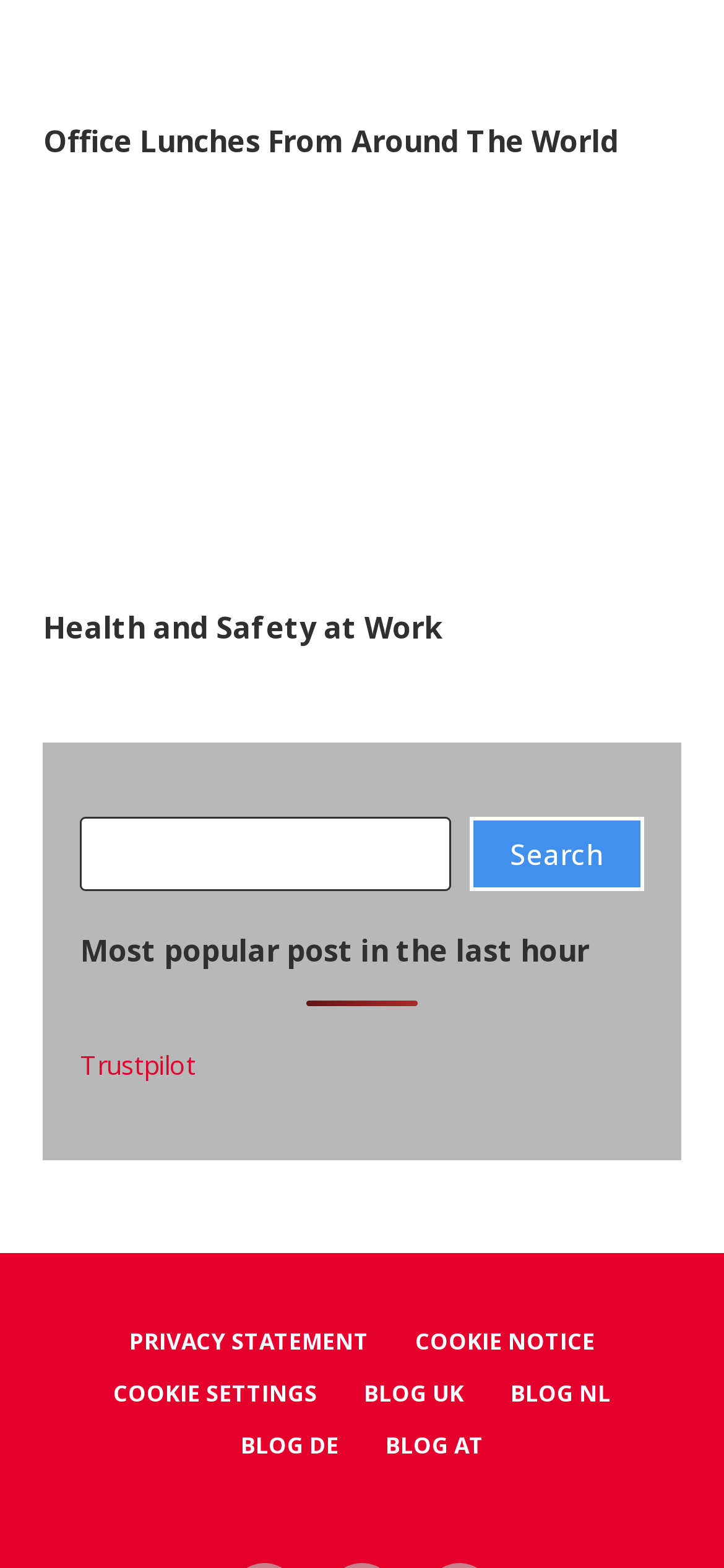Kindly determine the bounding box coordinates of the area that needs to be clicked to fulfill this instruction: "Read the article about Health and Safety at Work".

[0.06, 0.14, 0.94, 0.369]